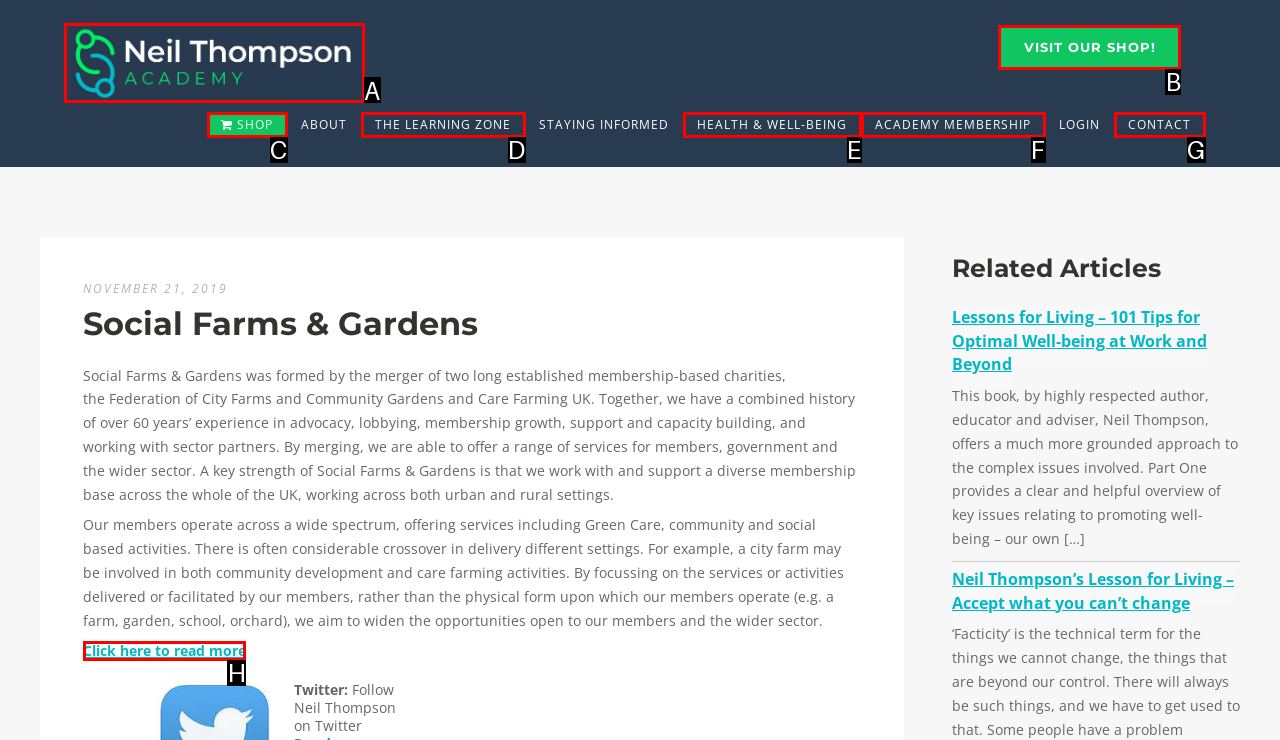Determine the right option to click to perform this task: View BIOGRAPHY
Answer with the correct letter from the given choices directly.

None